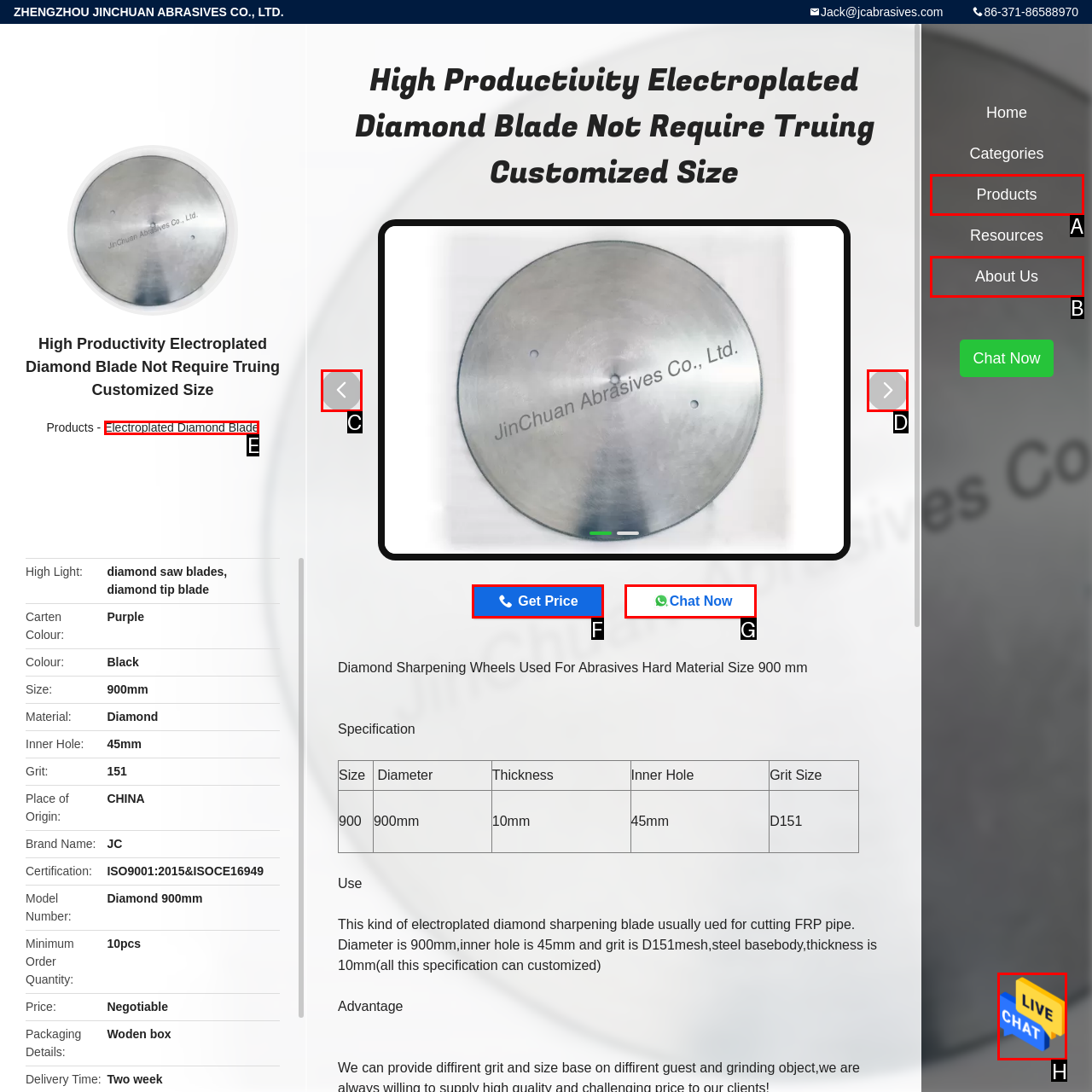Please indicate which HTML element should be clicked to fulfill the following task: Send a message. Provide the letter of the selected option.

H